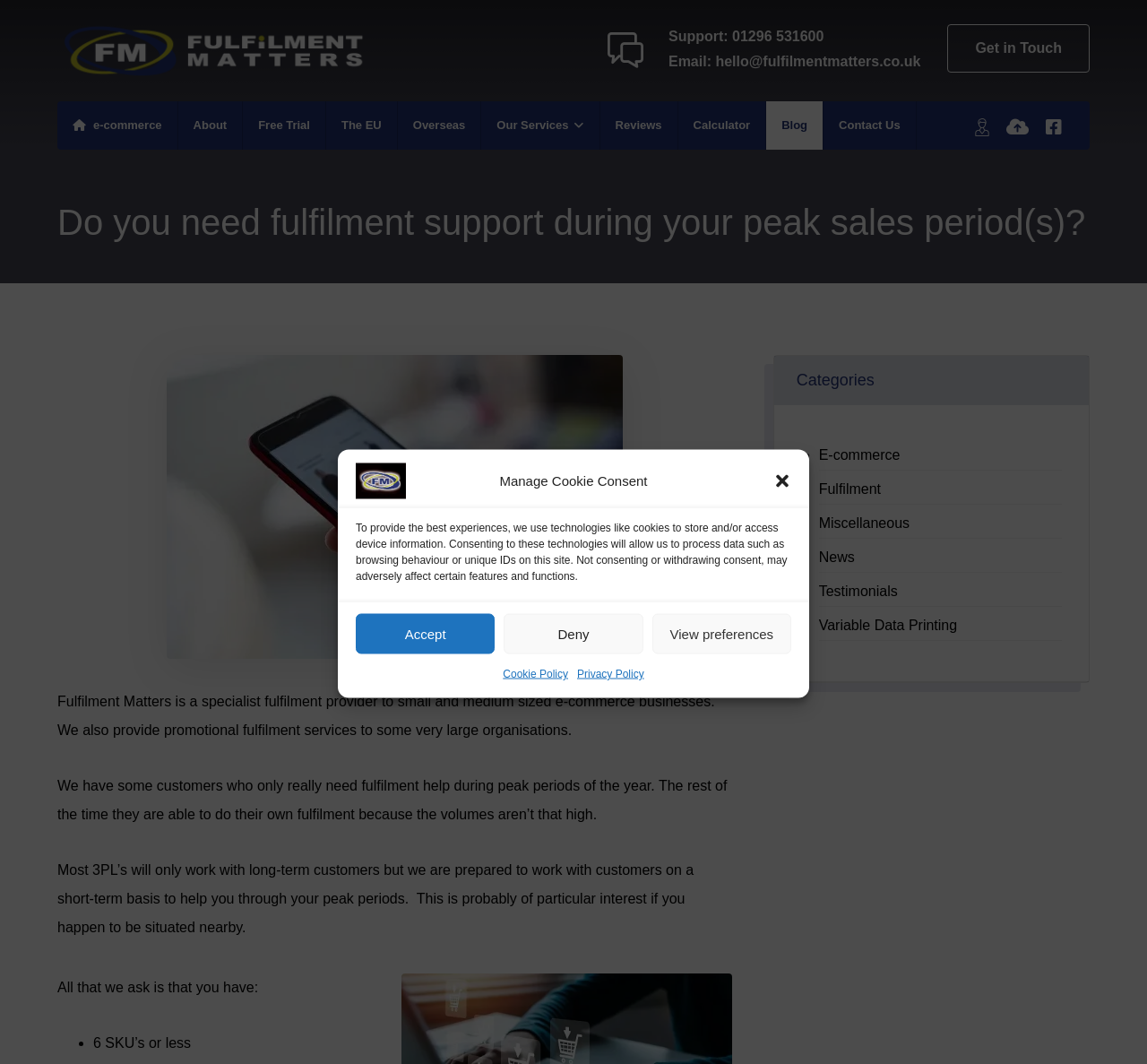Determine the bounding box for the UI element that matches this description: "Support: 01296 531600Email: hello@fulfilmentmatters.co.uk".

[0.523, 0.014, 0.803, 0.078]